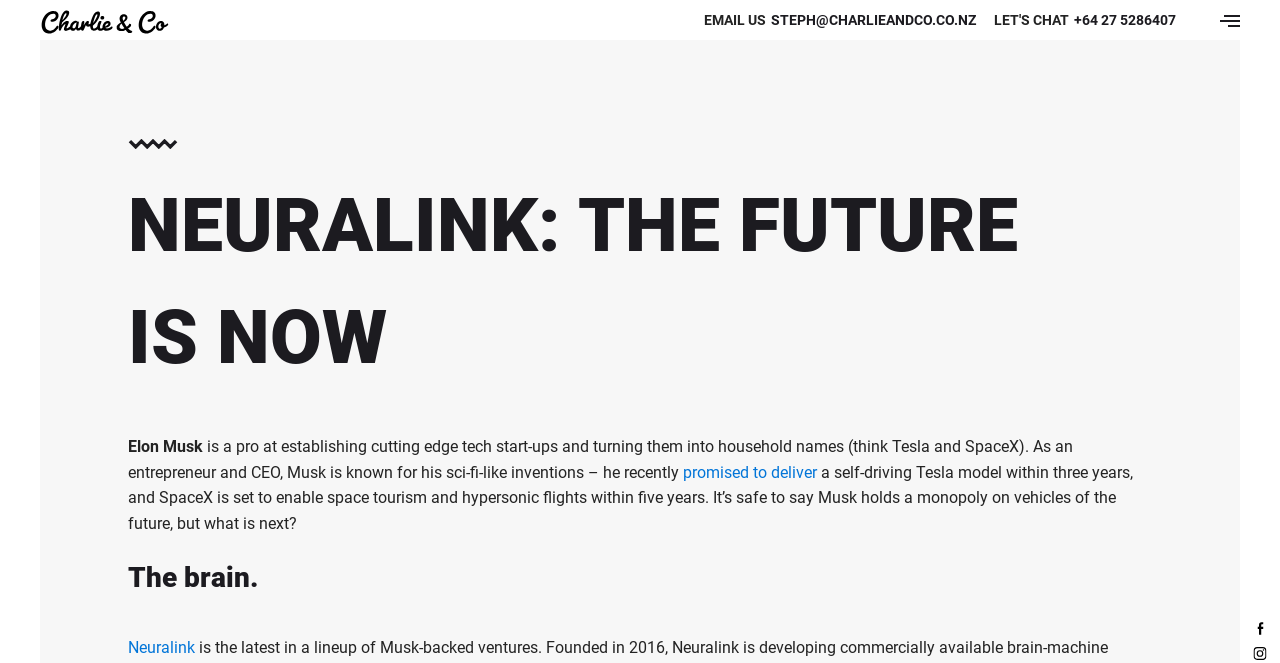Identify the webpage's primary heading and generate its text.

NEURALINK: THE FUTURE IS NOW